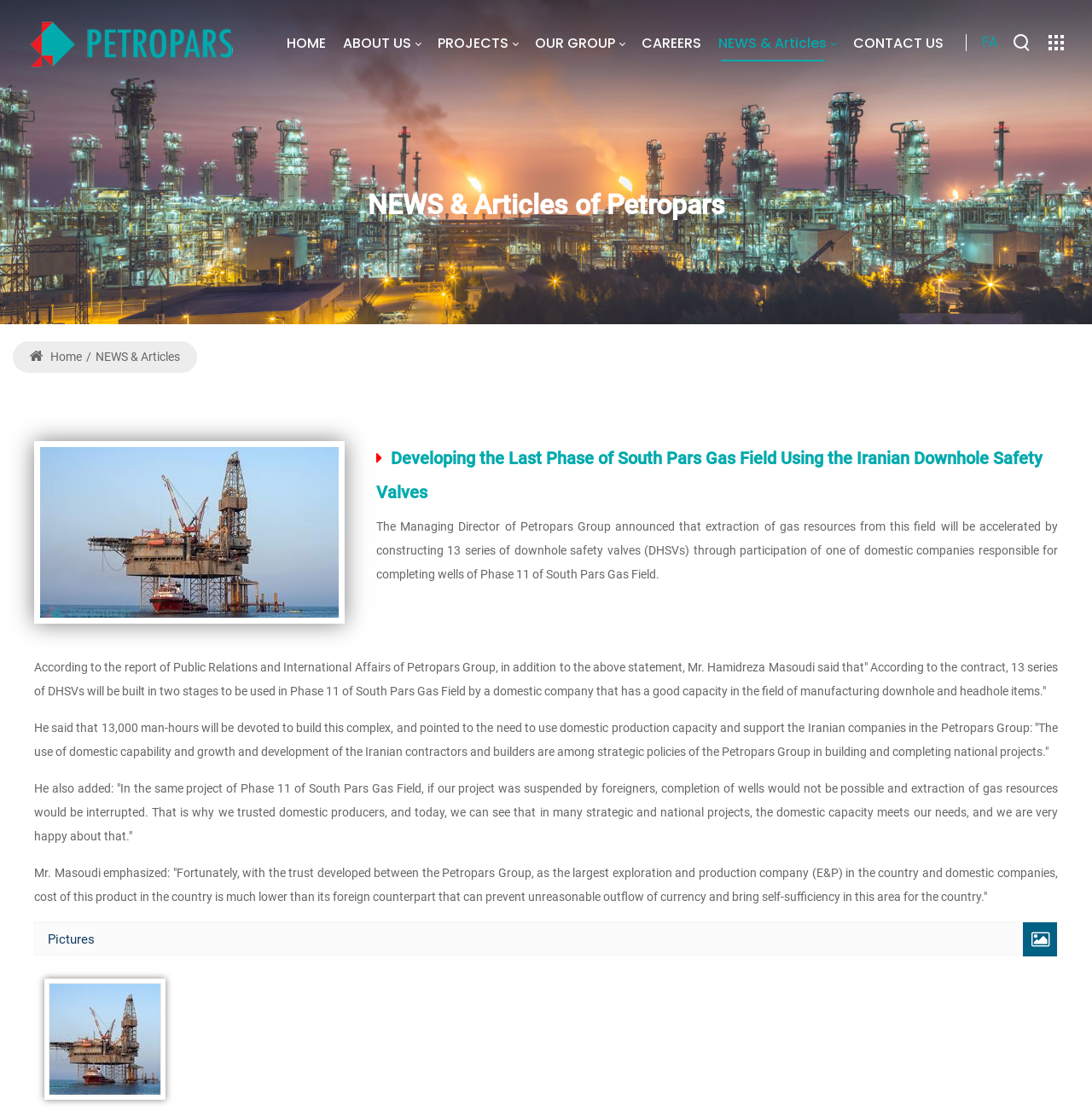Can you find and provide the main heading text of this webpage?

NEWS & Articles of Petropars